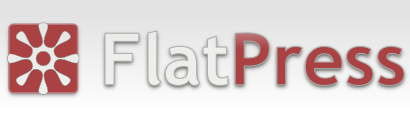Describe all the important aspects and features visible in the image.

The image features the logo of FlatPress, showcasing its distinctive red iconography with a stylized flower-like design. The name "FlatPress" is prominently displayed next to the logo, combining minimalistic typography with a modern aesthetic. This logo symbolizes the platform's focus on simplicity and efficiency in content management, offering users an accessible tool for web publishing. The vibrant design reflects the project's open-source ethos, inviting collaboration and engagement from the community.